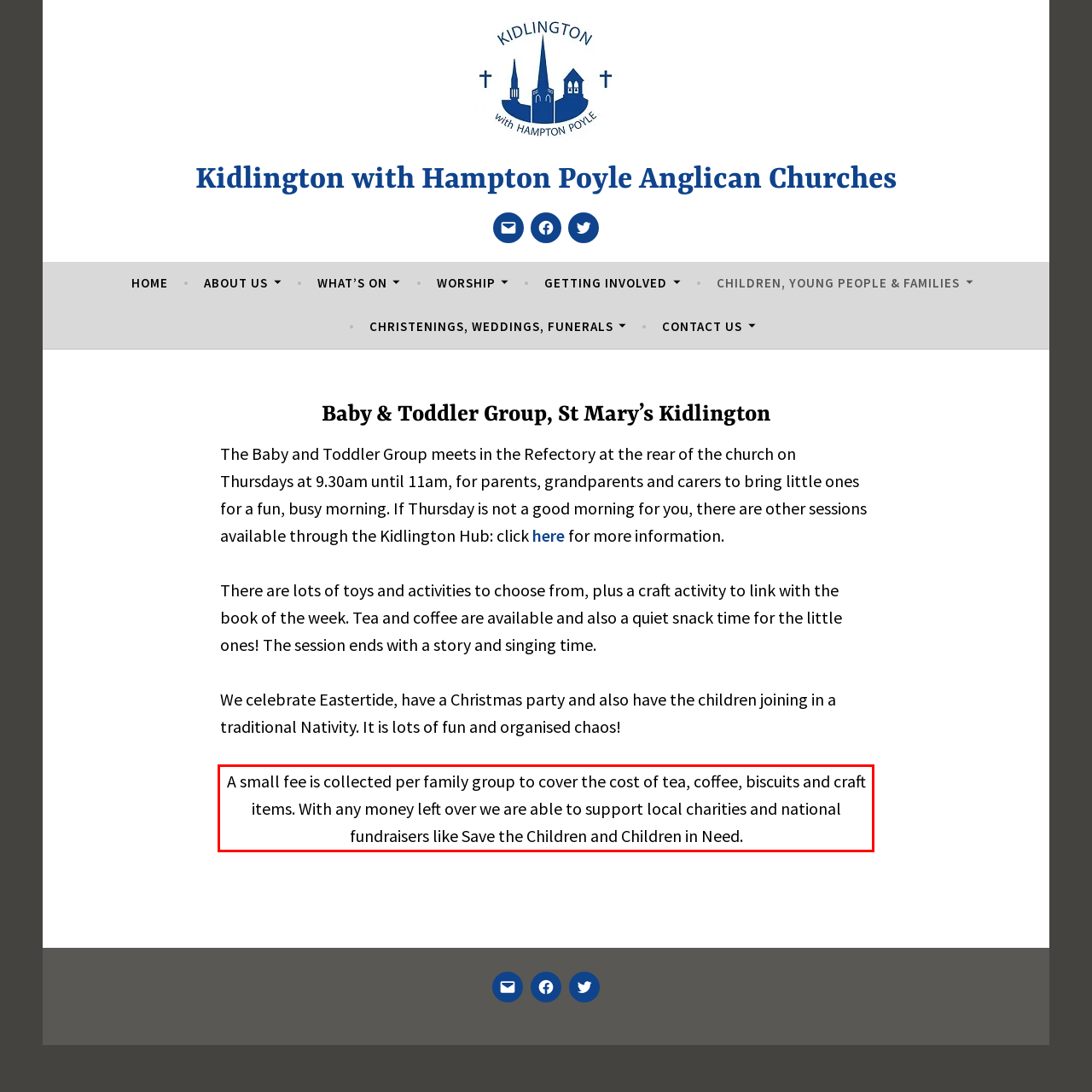You are given a screenshot showing a webpage with a red bounding box. Perform OCR to capture the text within the red bounding box.

A small fee is collected per family group to cover the cost of tea, coffee, biscuits and craft items. With any money left over we are able to support local charities and national fundraisers like Save the Children and Children in Need.